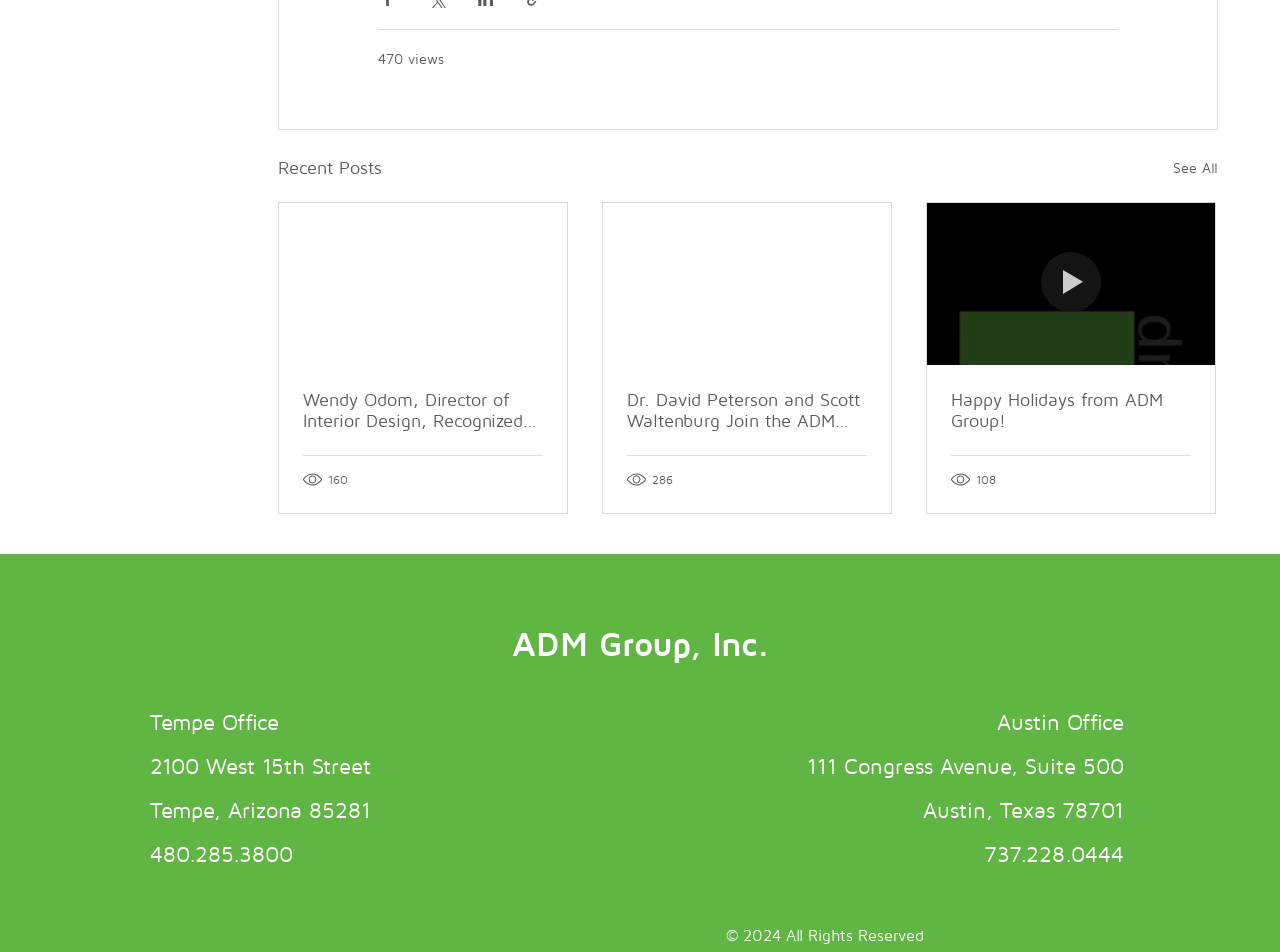Find the bounding box coordinates of the clickable element required to execute the following instruction: "Read the article about Wendy Odom". Provide the coordinates as four float numbers between 0 and 1, i.e., [left, top, right, bottom].

[0.237, 0.408, 0.424, 0.453]